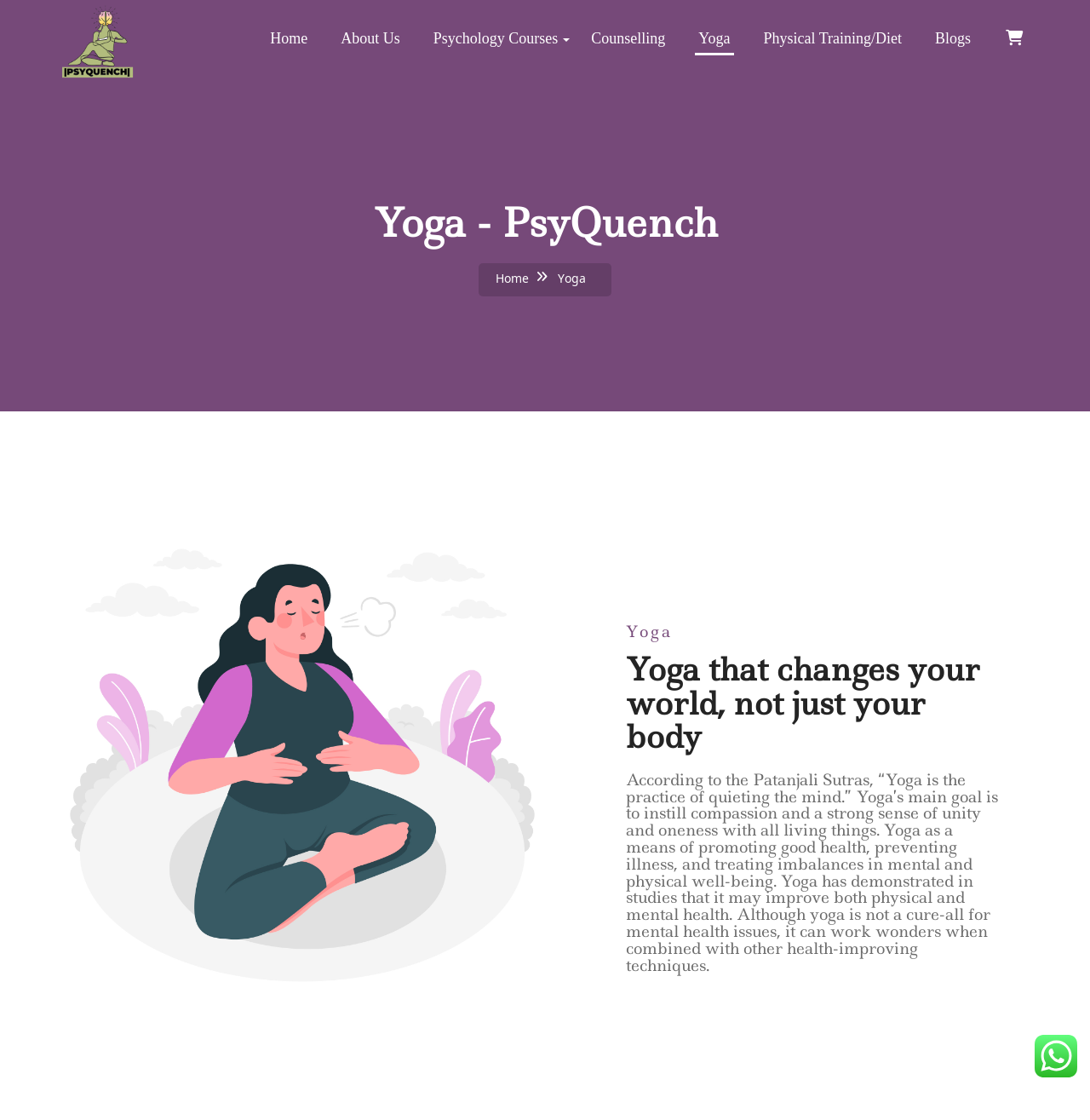Determine the bounding box coordinates for the UI element matching this description: "Psychology Courses".

[0.397, 0.027, 0.512, 0.042]